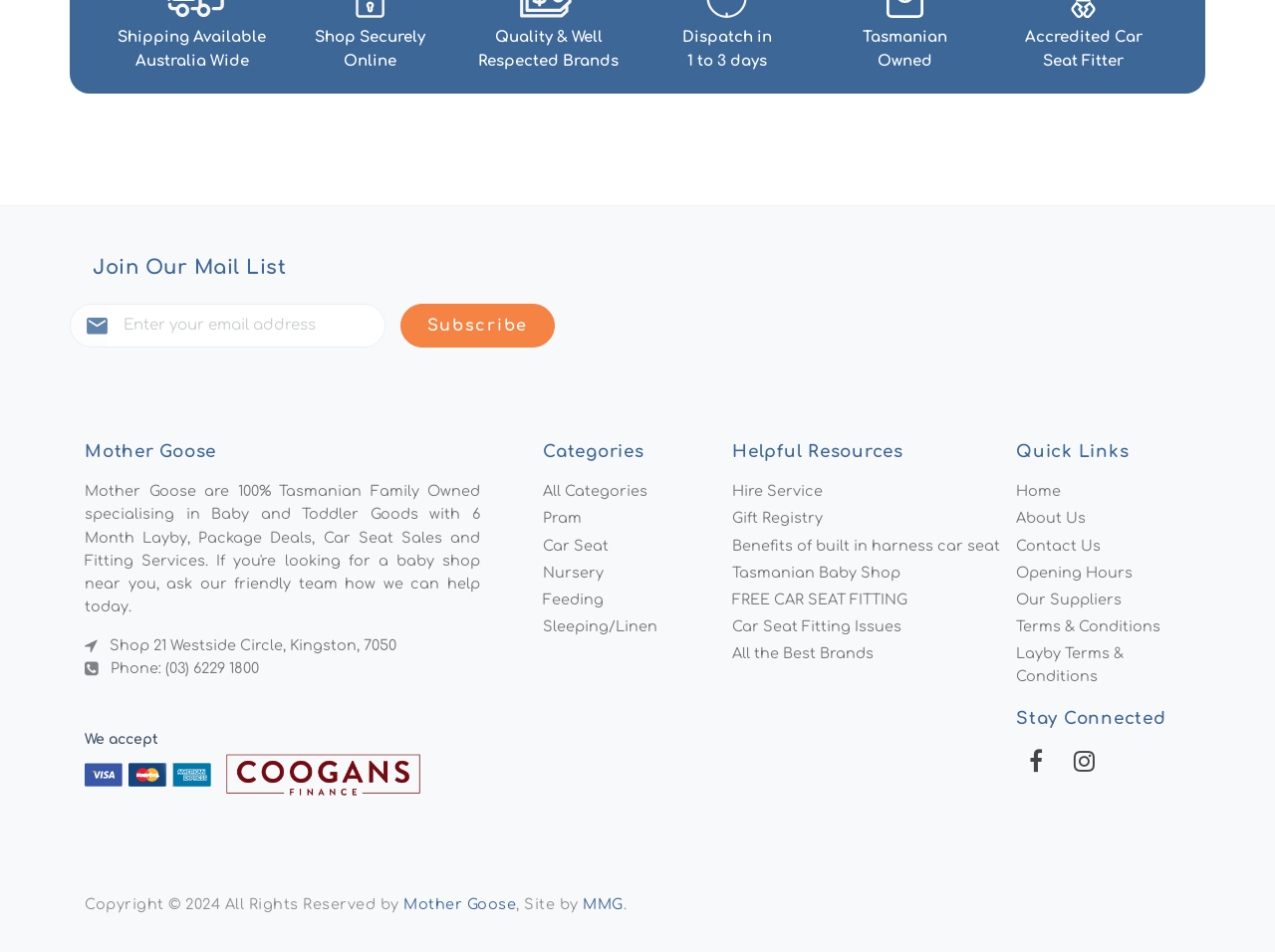What is the phone number of the store?
Answer the question with a single word or phrase, referring to the image.

(03) 6229 1800